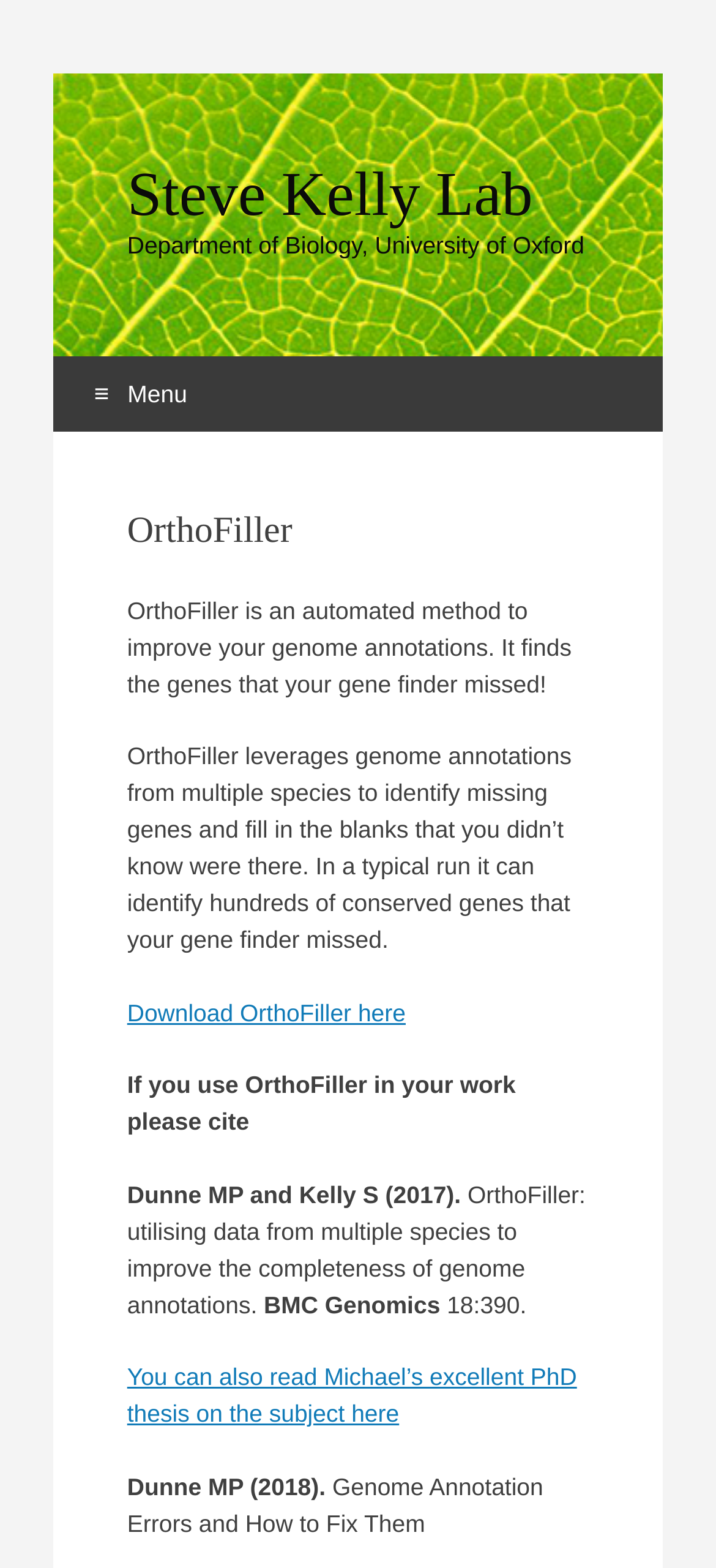Who wrote the PhD thesis on OrthoFiller?
Carefully examine the image and provide a detailed answer to the question.

The webpage mentions that 'You can also read Michael’s excellent PhD thesis on the subject here', which implies that Michael Dunne wrote the PhD thesis on OrthoFiller.